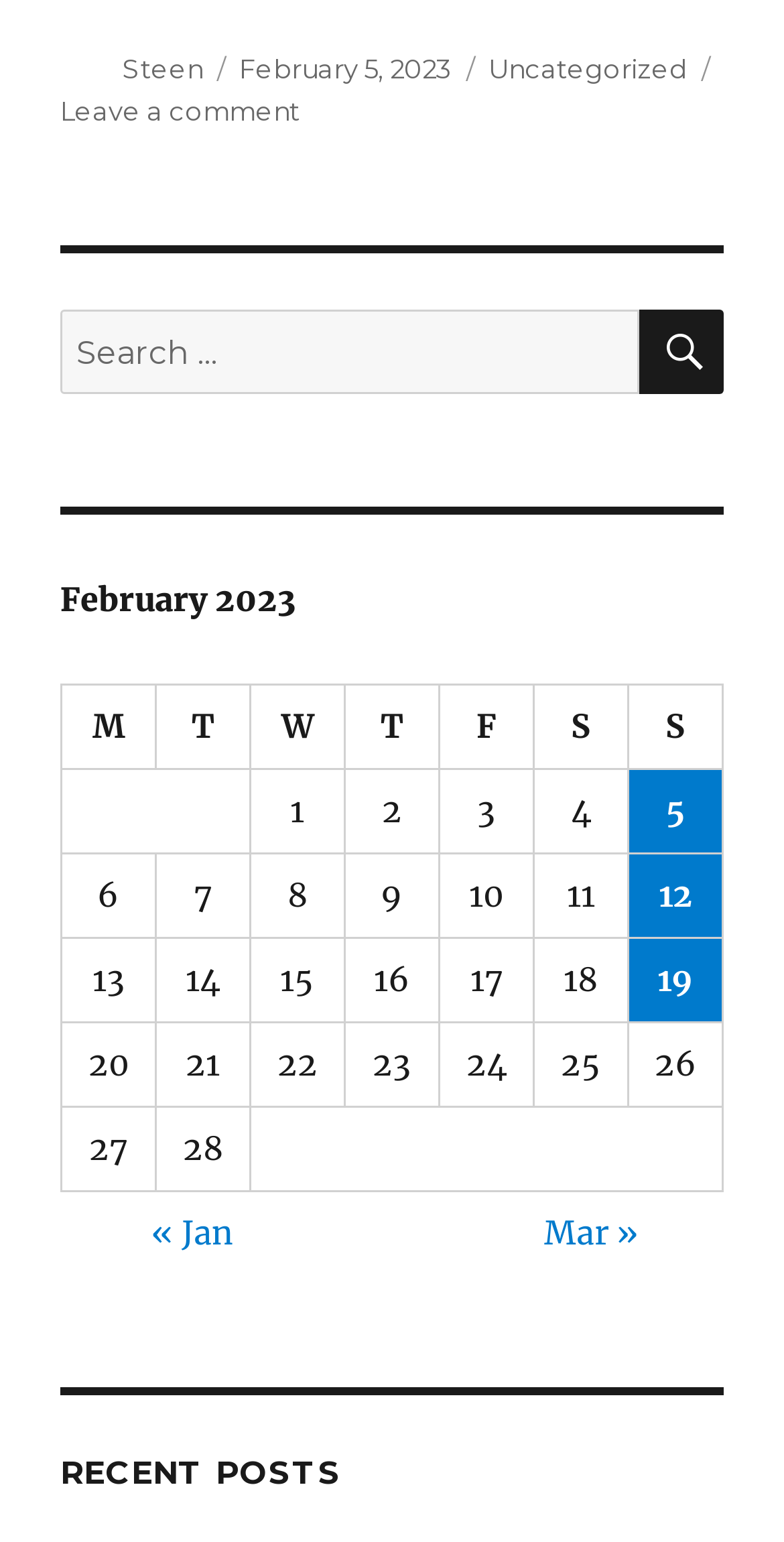What is the category of the post 'Slow Project'?
Examine the image and provide an in-depth answer to the question.

I looked at the footer section, where it says 'Categories' followed by a link 'Uncategorized', which indicates that the post 'Slow Project' belongs to the category 'Uncategorized'.